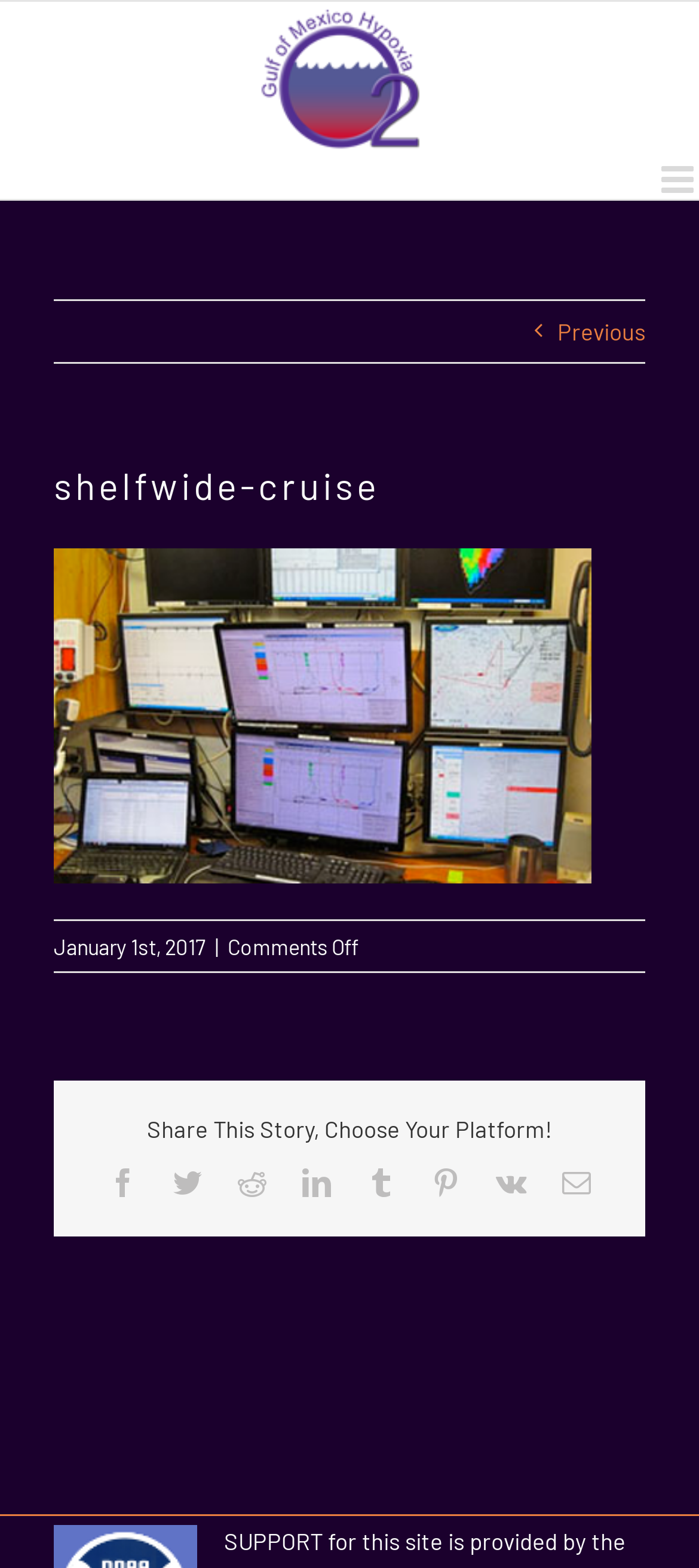Point out the bounding box coordinates of the section to click in order to follow this instruction: "Support this site".

[0.321, 0.973, 0.895, 0.992]